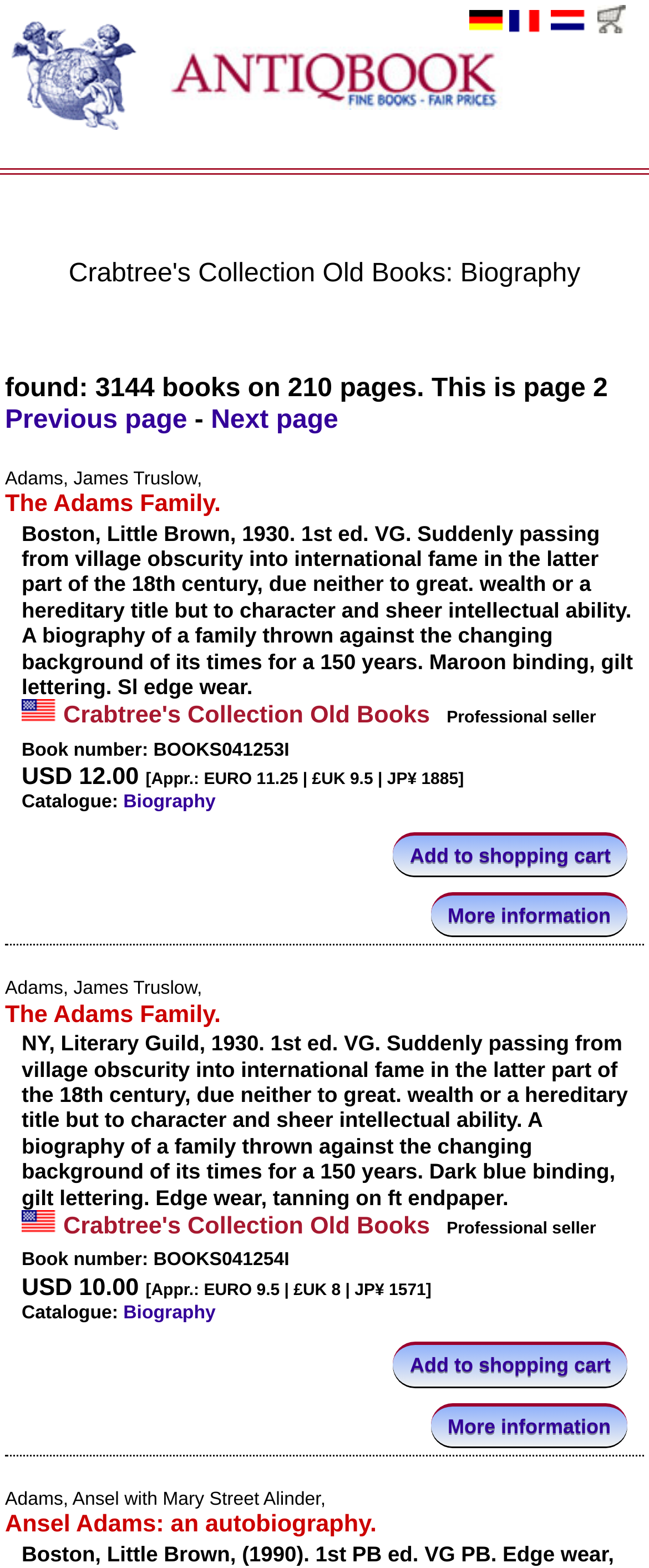Please determine the bounding box coordinates of the element to click on in order to accomplish the following task: "Click on the 'Biography' category link". Ensure the coordinates are four float numbers ranging from 0 to 1, i.e., [left, top, right, bottom].

[0.19, 0.506, 0.332, 0.518]